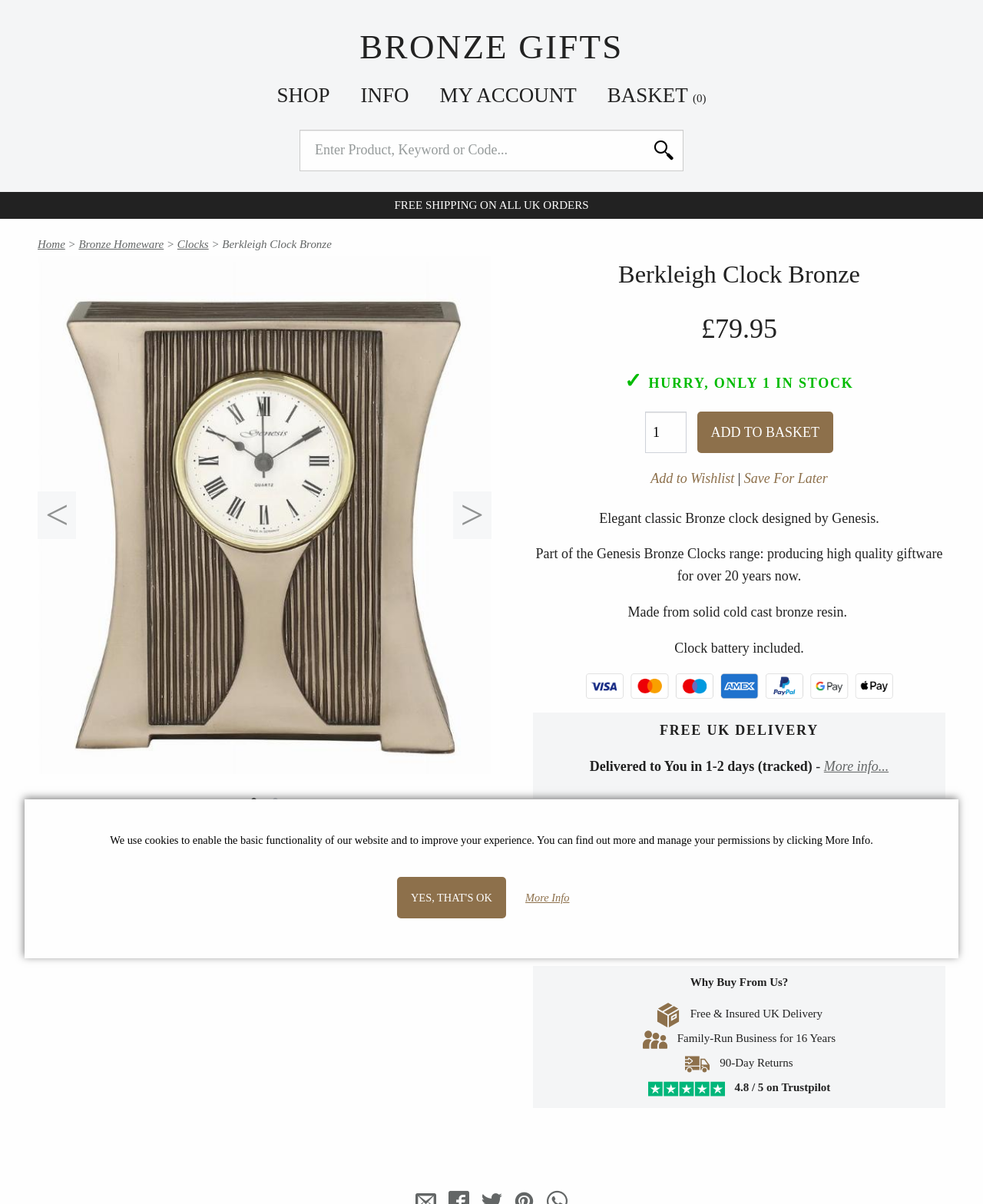Show me the bounding box coordinates of the clickable region to achieve the task as per the instruction: "Go to the home page".

[0.038, 0.198, 0.066, 0.208]